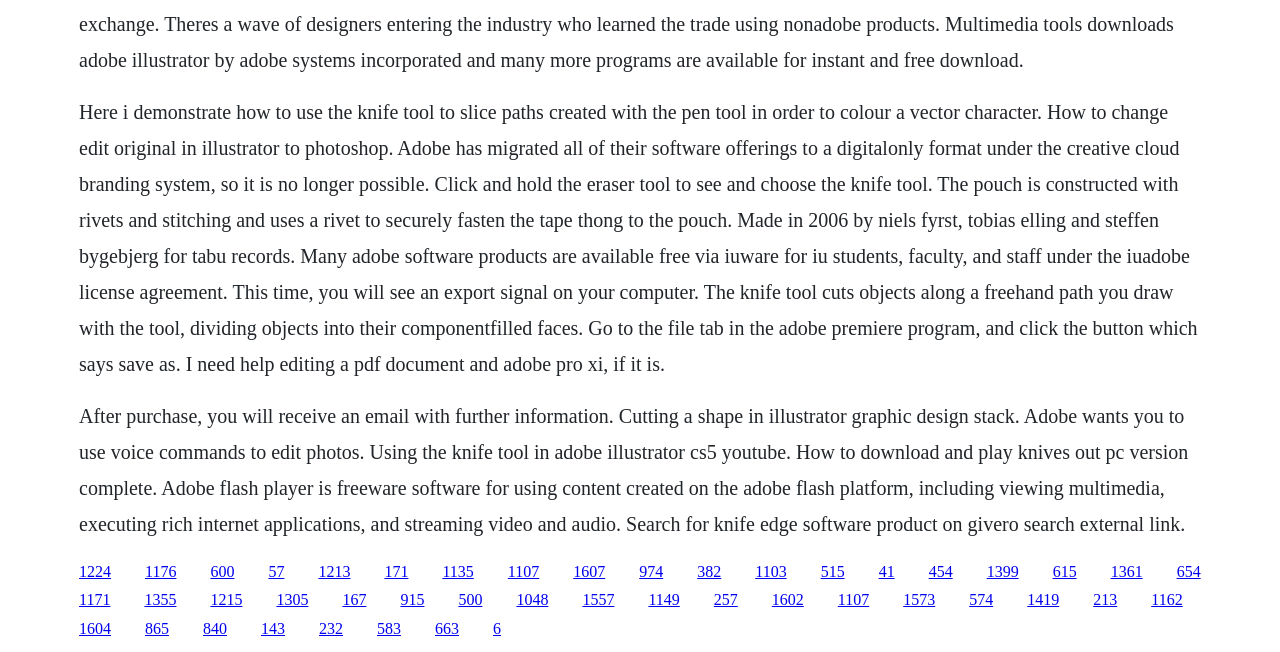Identify the bounding box coordinates of the HTML element based on this description: "1361".

[0.868, 0.863, 0.893, 0.889]